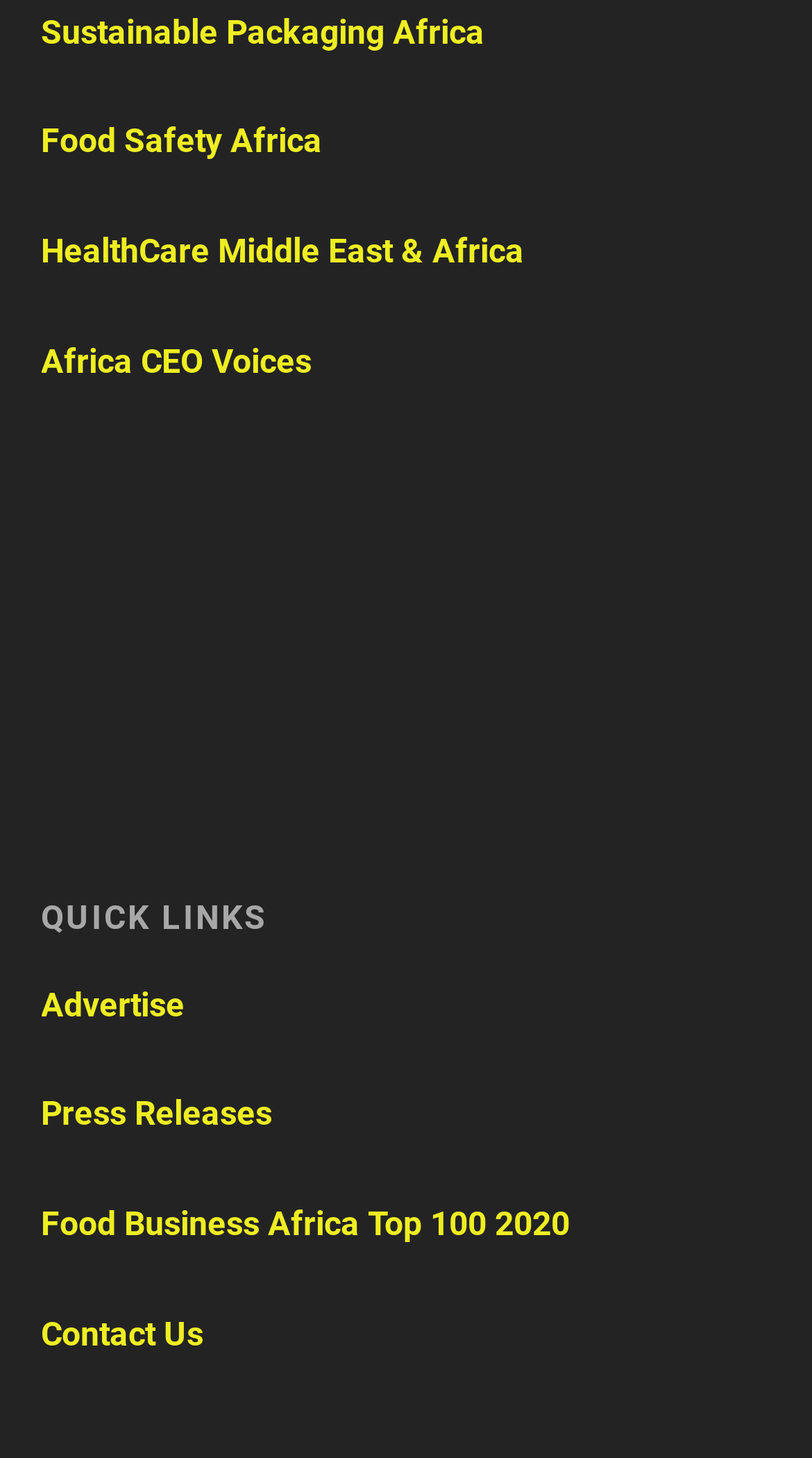Pinpoint the bounding box coordinates for the area that should be clicked to perform the following instruction: "visit Sustainable Packaging Africa".

[0.05, 0.008, 0.596, 0.035]